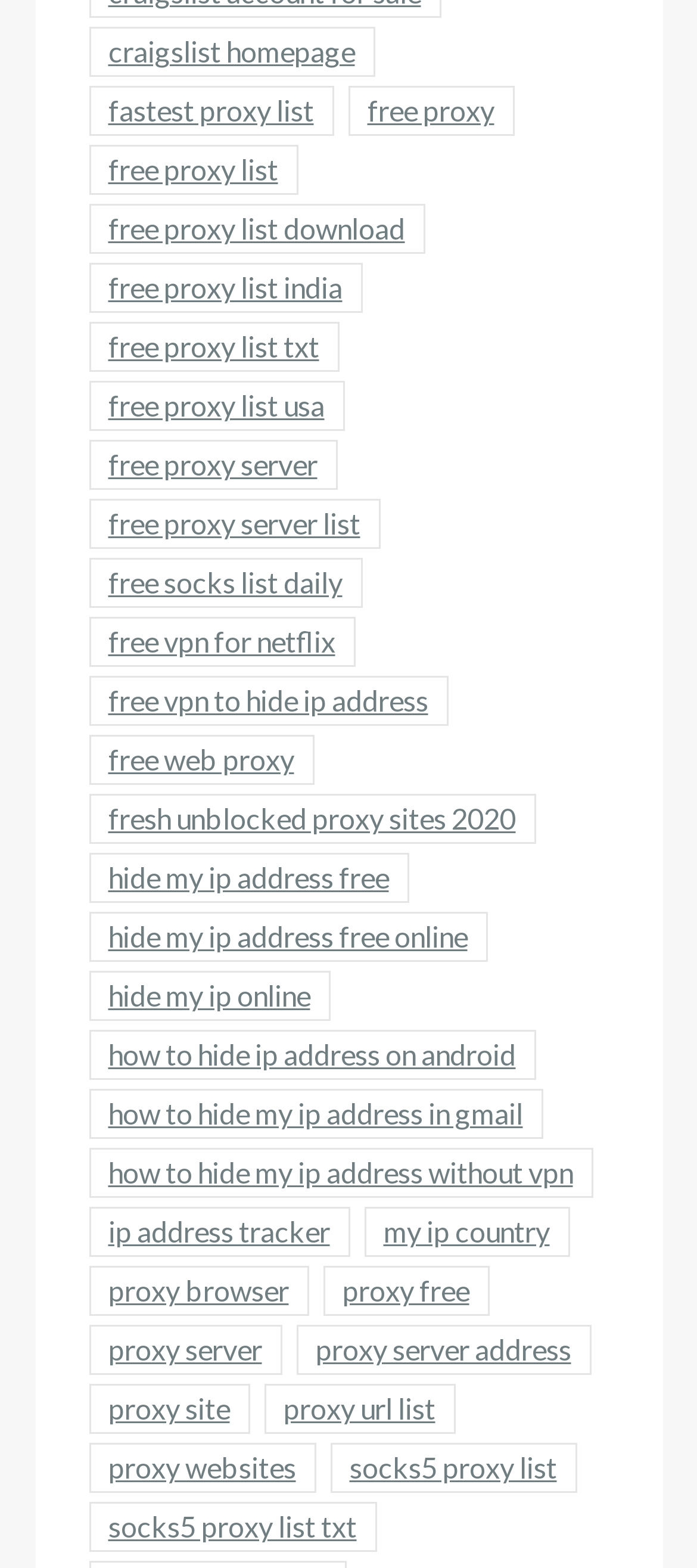Identify the bounding box coordinates of the area that should be clicked in order to complete the given instruction: "explore free vpn for netflix". The bounding box coordinates should be four float numbers between 0 and 1, i.e., [left, top, right, bottom].

[0.127, 0.394, 0.509, 0.426]